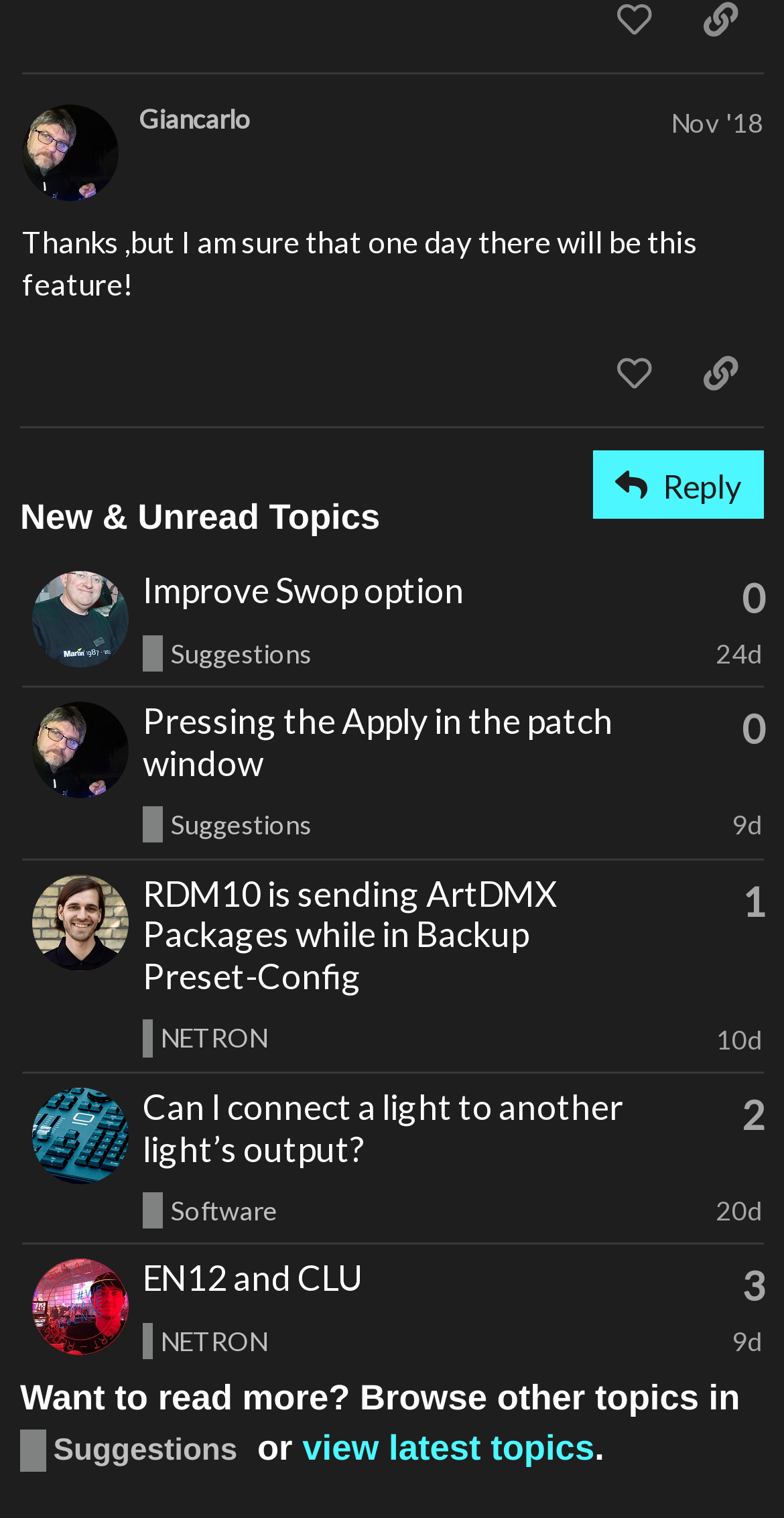Who is the author of the first post in the New & Unread Topics section?
Use the information from the image to give a detailed answer to the question.

I looked at the first row in the table under the 'New & Unread Topics' heading, and the author's name is listed as 'EduardM'.